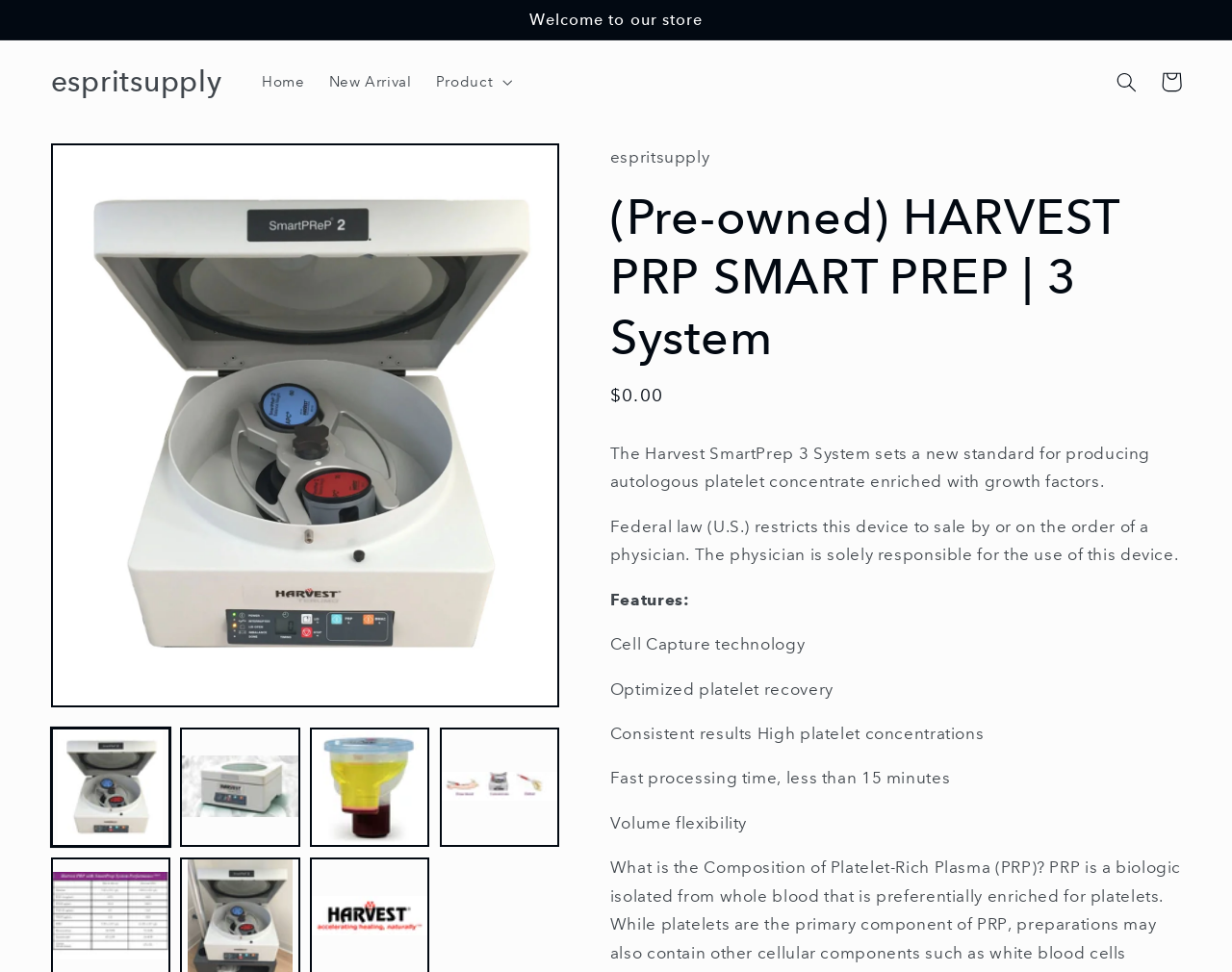Please answer the following query using a single word or phrase: 
What is the purpose of the Harvest SmartPrep 3 System?

producing autologous platelet concentrate enriched with growth factors